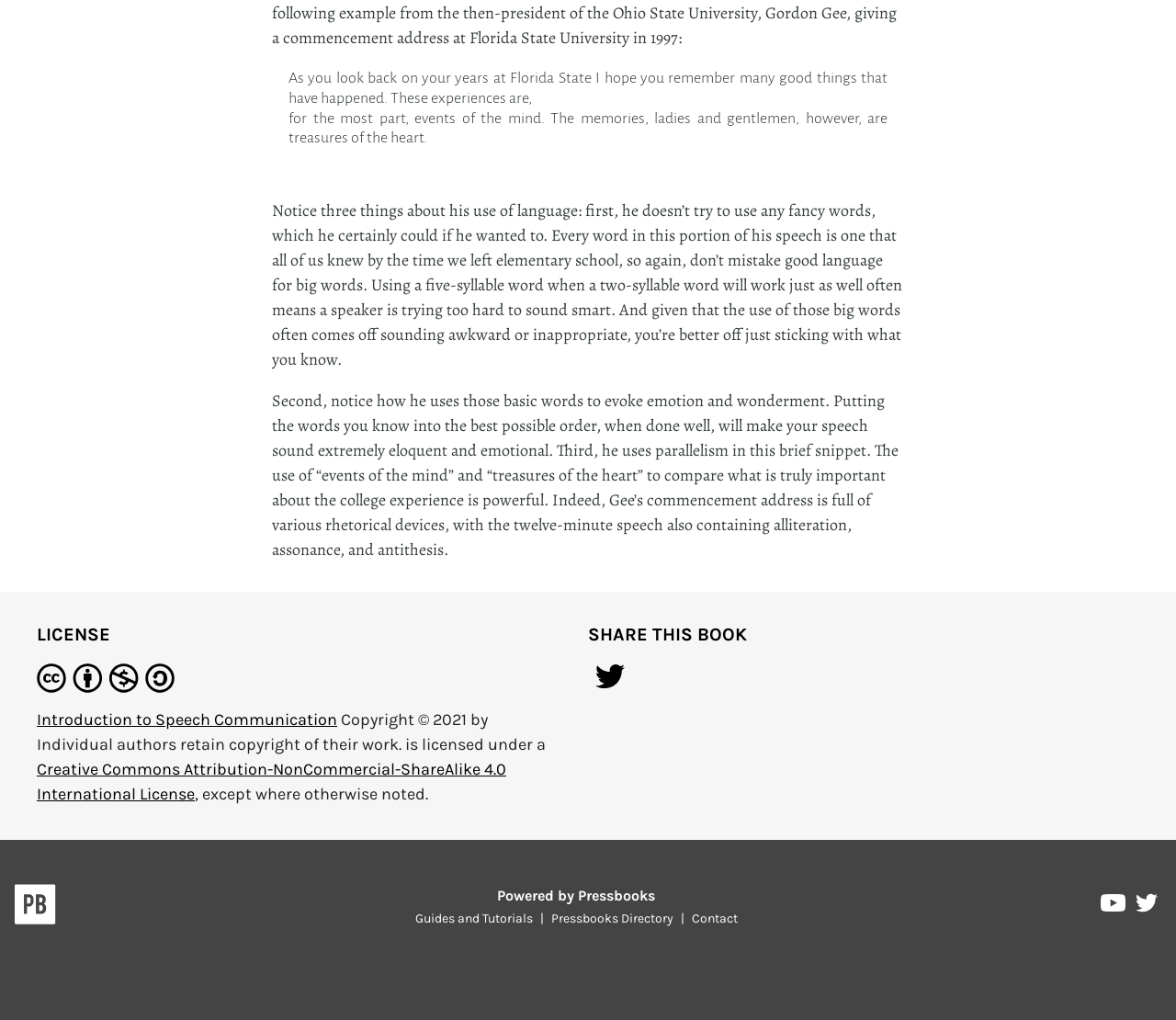Could you determine the bounding box coordinates of the clickable element to complete the instruction: "Watch Pressbooks on YouTube"? Provide the coordinates as four float numbers between 0 and 1, i.e., [left, top, right, bottom].

[0.936, 0.876, 0.959, 0.904]